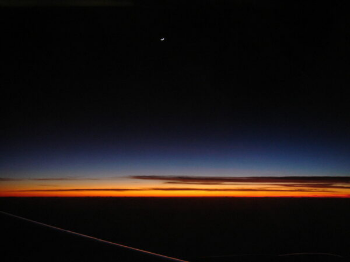What theme is associated with the artwork?
Utilize the image to construct a detailed and well-explained answer.

The artwork is associated with the theme of 'Calling God to Account', exploring complex messages of divine justice and the courageous act of questioning divine accountability, as highlighted in the relevant discourse, which indicates that the theme associated with the artwork is 'Calling God to Account'.